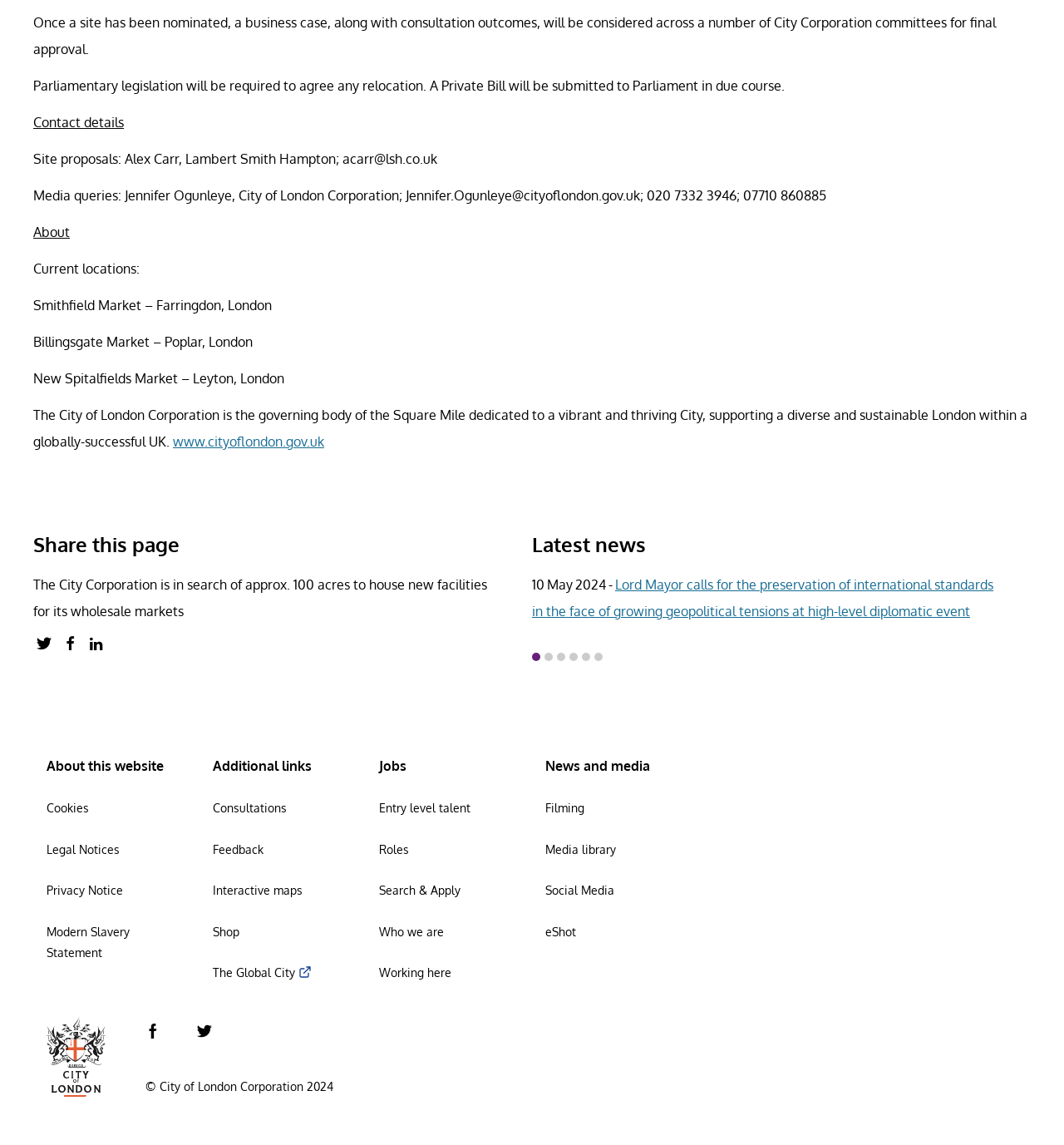What is the location of Smithfield Market?
Using the image provided, answer with just one word or phrase.

Farringdon, London